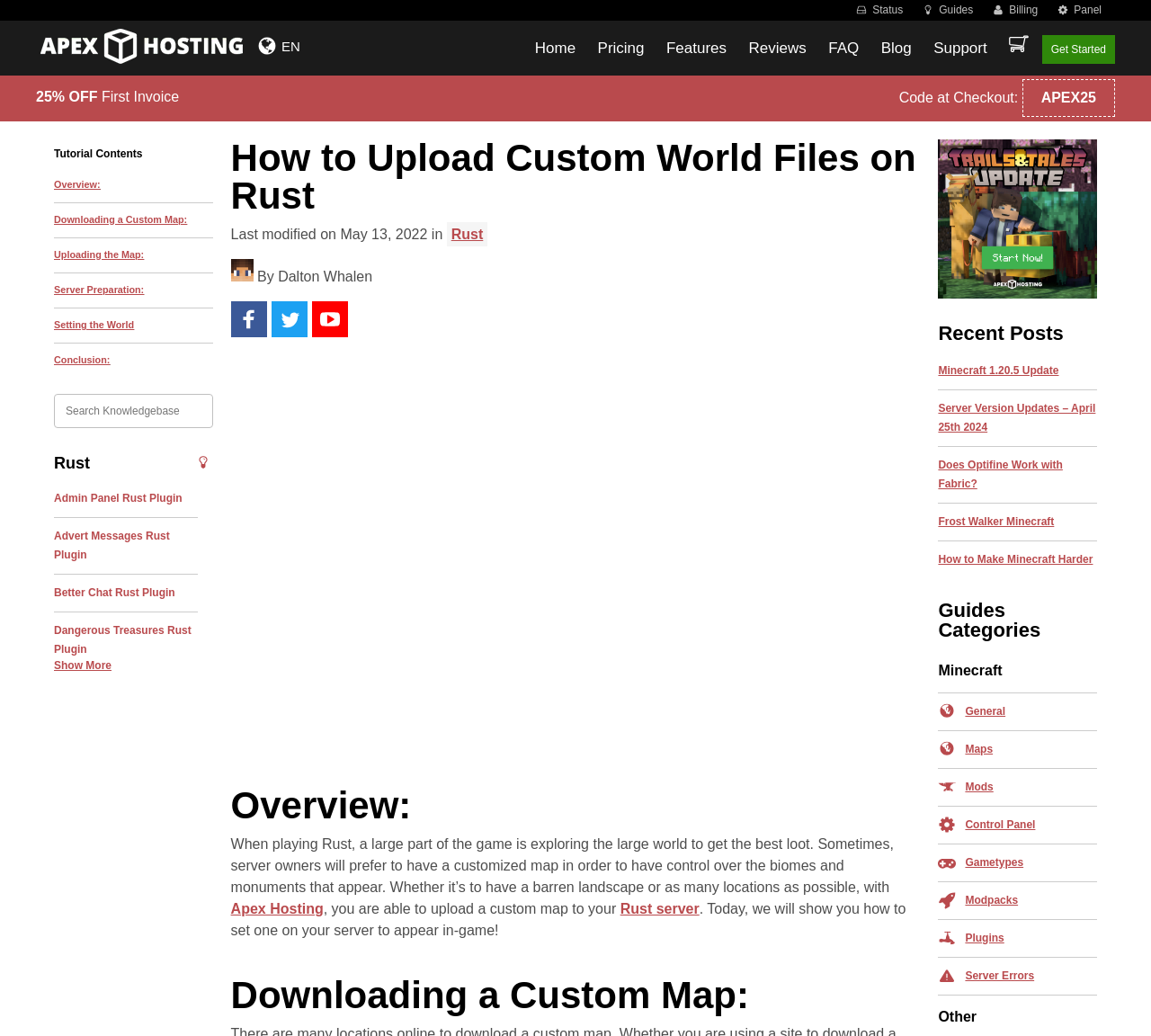Find the bounding box coordinates for the area that must be clicked to perform this action: "Search for knowledgebase".

[0.047, 0.38, 0.185, 0.413]